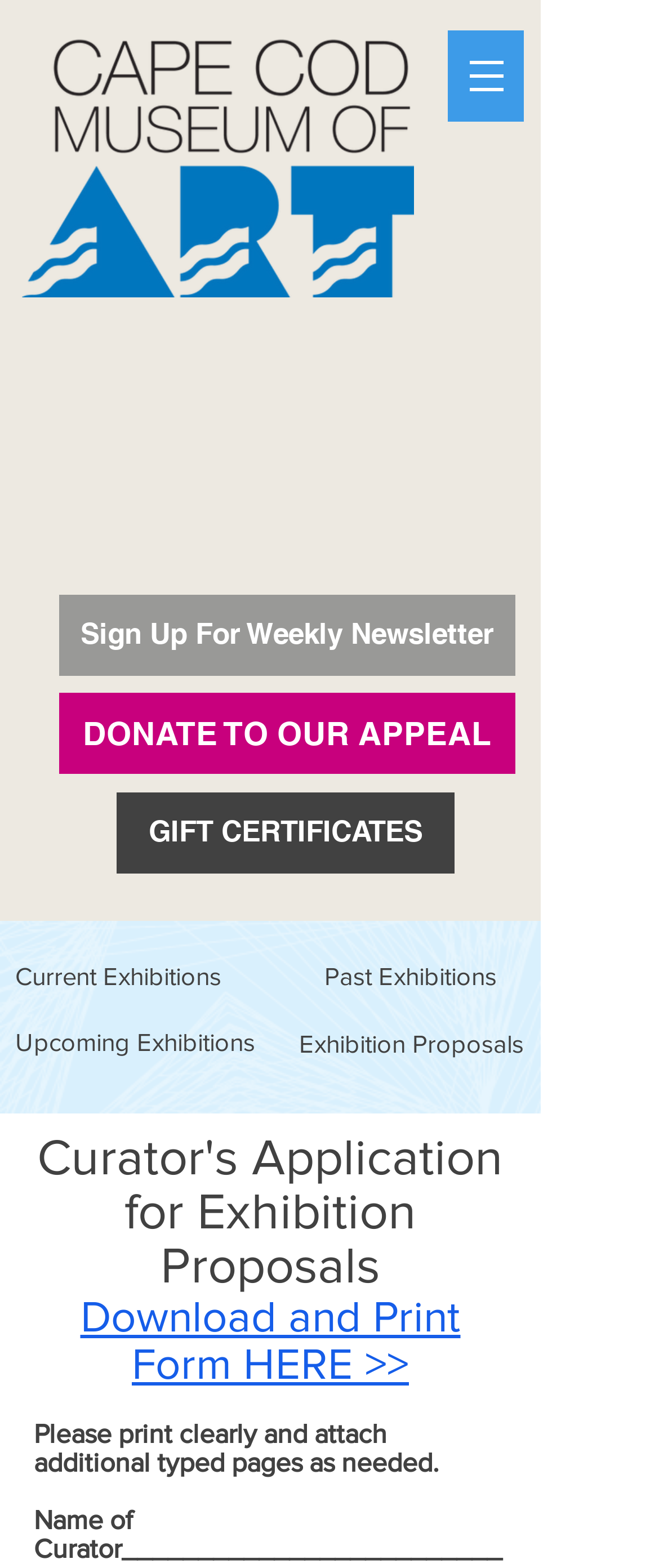Please predict the bounding box coordinates (top-left x, top-left y, bottom-right x, bottom-right y) for the UI element in the screenshot that fits the description: Upcoming Exhibitions

[0.023, 0.643, 0.405, 0.685]